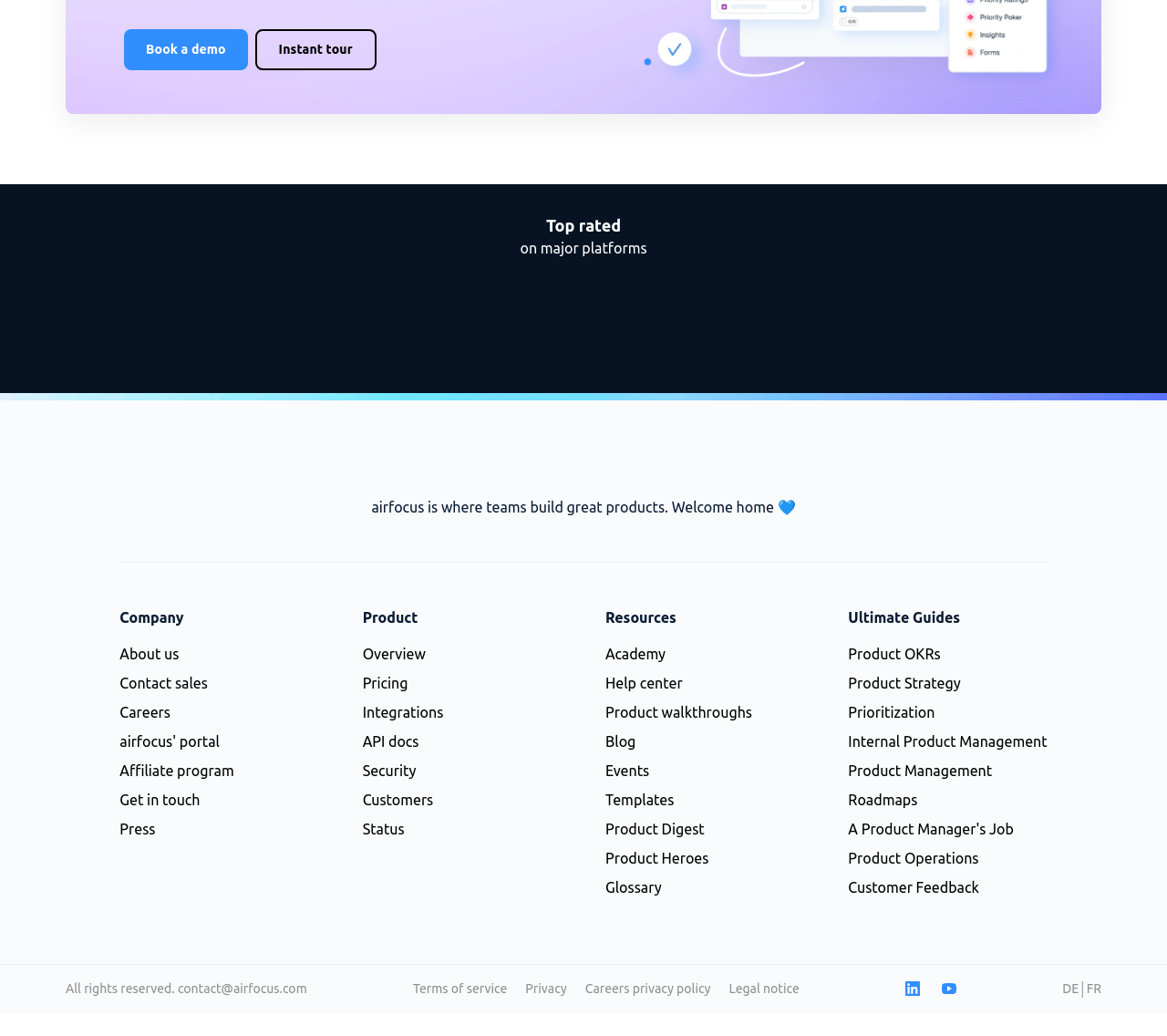Answer the following inquiry with a single word or phrase:
What is the purpose of the webpage?

Product management